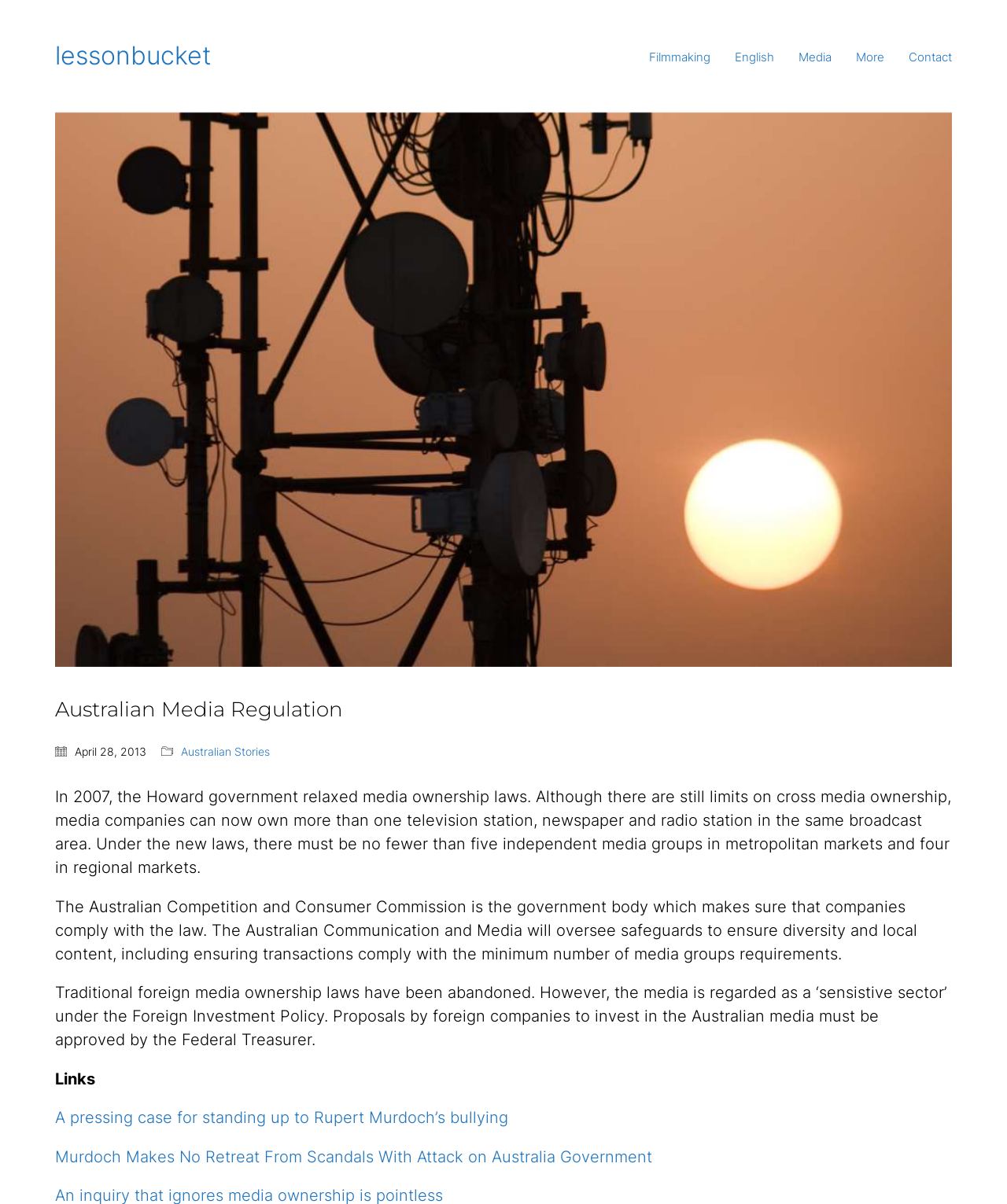Locate the bounding box coordinates of the element that should be clicked to execute the following instruction: "Click the logo".

None